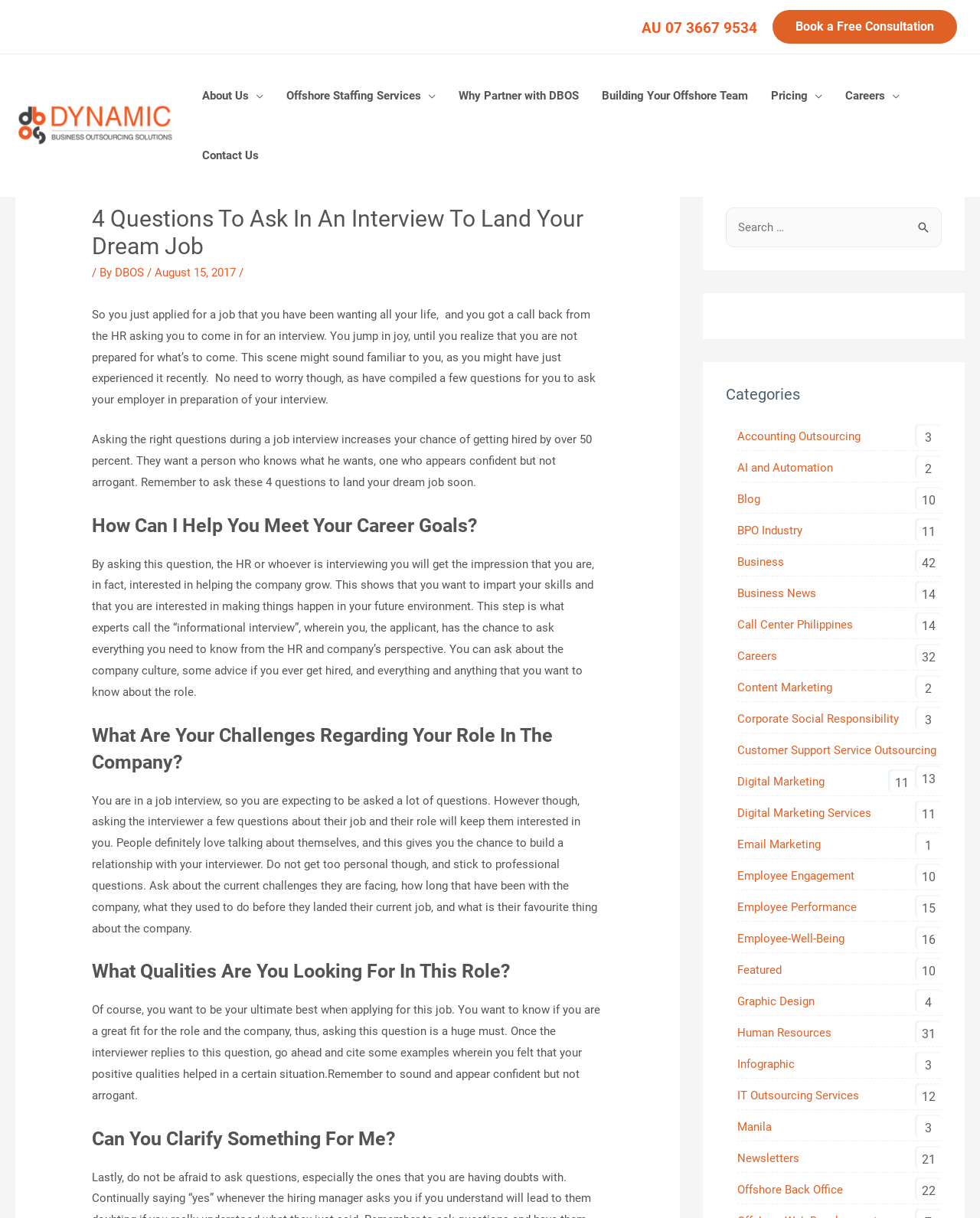What is the purpose of asking questions in a job interview?
We need a detailed and exhaustive answer to the question. Please elaborate.

According to the article, asking the right questions during a job interview increases the chance of getting hired by over 50 percent. This is because it shows that the applicant is interested in the company and the role, and is willing to learn more.